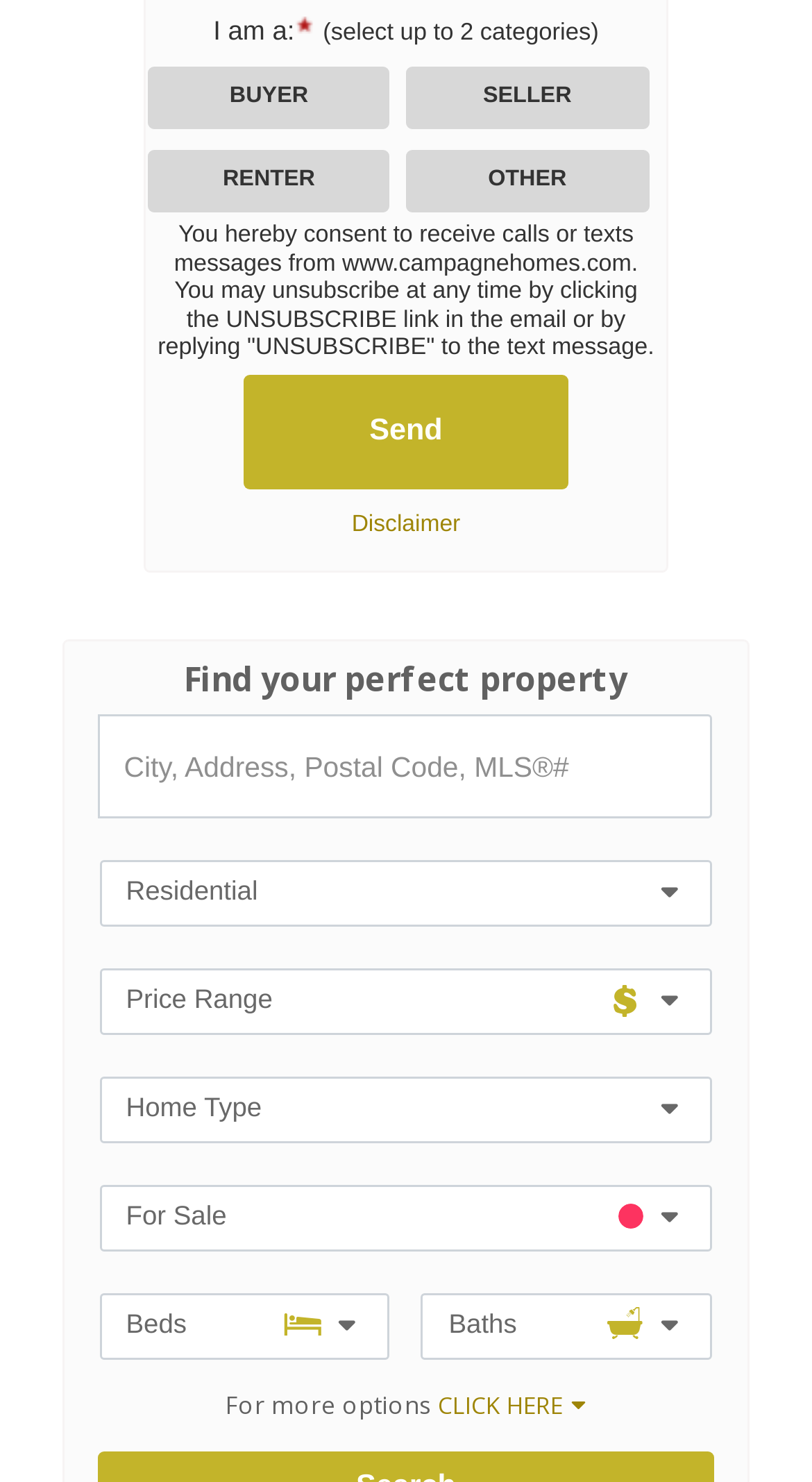How many categories can be selected?
Provide a thorough and detailed answer to the question.

The text '(select up to 2 categories)' is located above the options 'BUYER', 'SELLER', 'RENTER', and 'OTHER'. This indicates that the user can select up to 2 categories from these options.